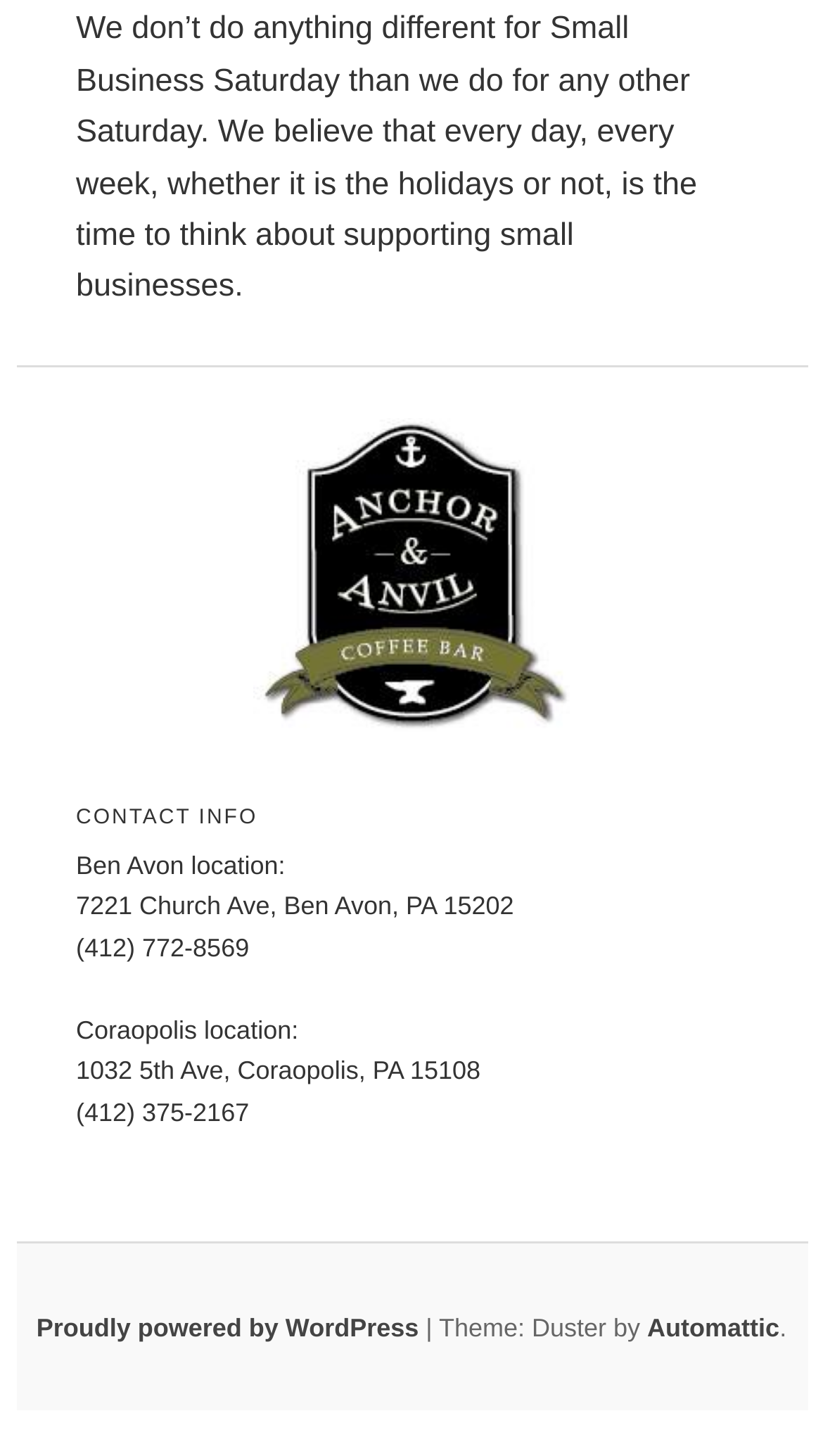Could you please study the image and provide a detailed answer to the question:
How many locations does the business have?

The business has two locations, which are listed in the complementary section of the page. The first location is in Ben Avon, and the second location is in Coraopolis. This information is provided in the StaticText elements with addresses and phone numbers.